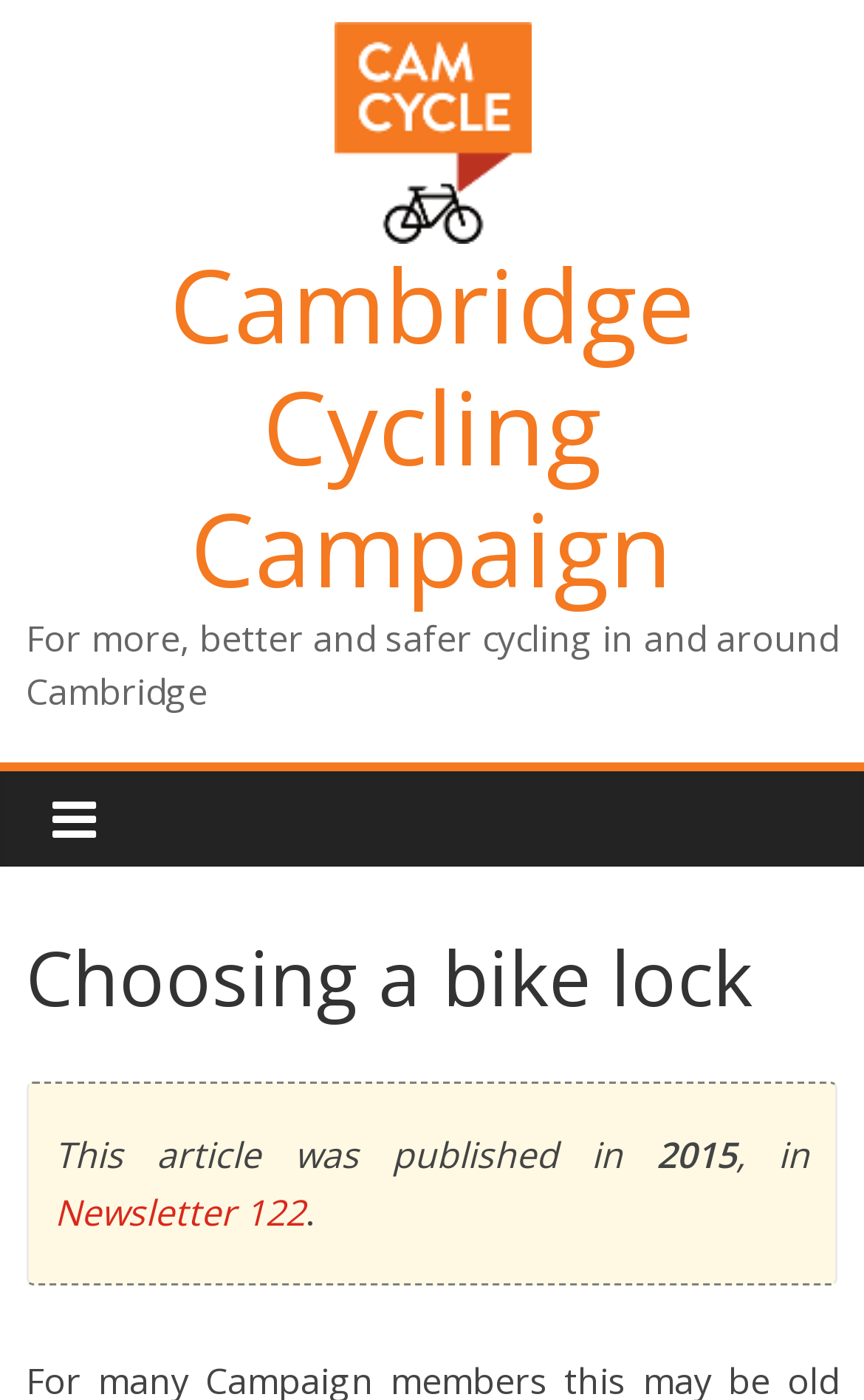Identify the bounding box for the UI element specified in this description: "alt="Cambridge Cycling Campaign"". The coordinates must be four float numbers between 0 and 1, formatted as [left, top, right, bottom].

[0.386, 0.017, 0.614, 0.052]